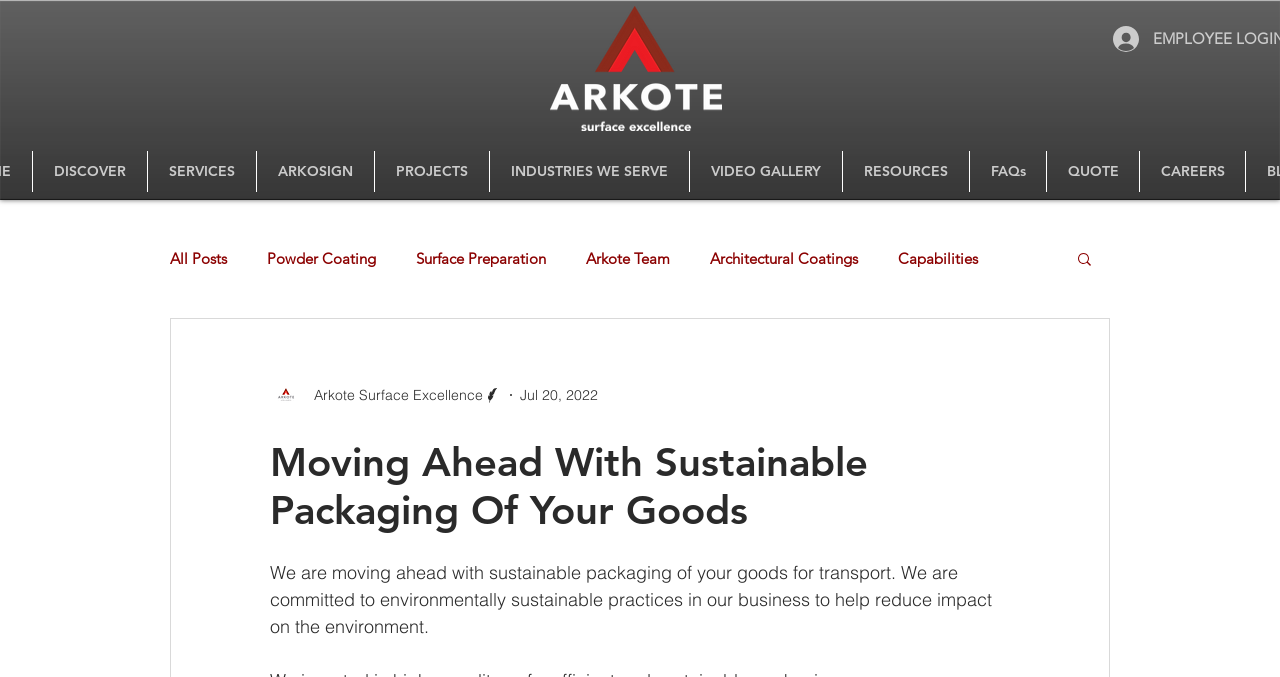Pinpoint the bounding box coordinates of the element to be clicked to execute the instruction: "View the VIDEO GALLERY".

[0.539, 0.223, 0.658, 0.284]